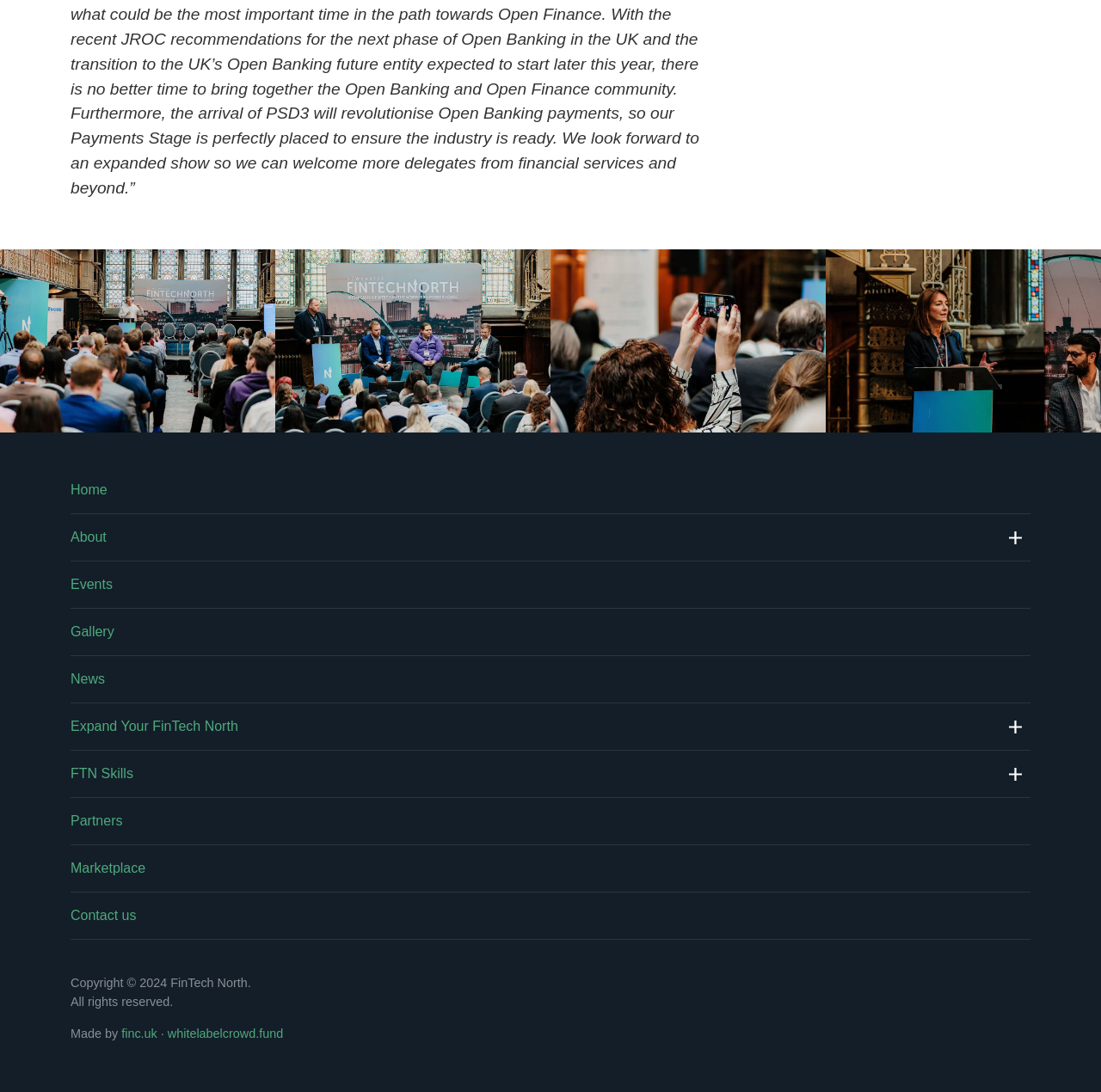Provide the bounding box coordinates of the HTML element this sentence describes: "Expand Your FinTech North".

[0.064, 0.644, 0.936, 0.687]